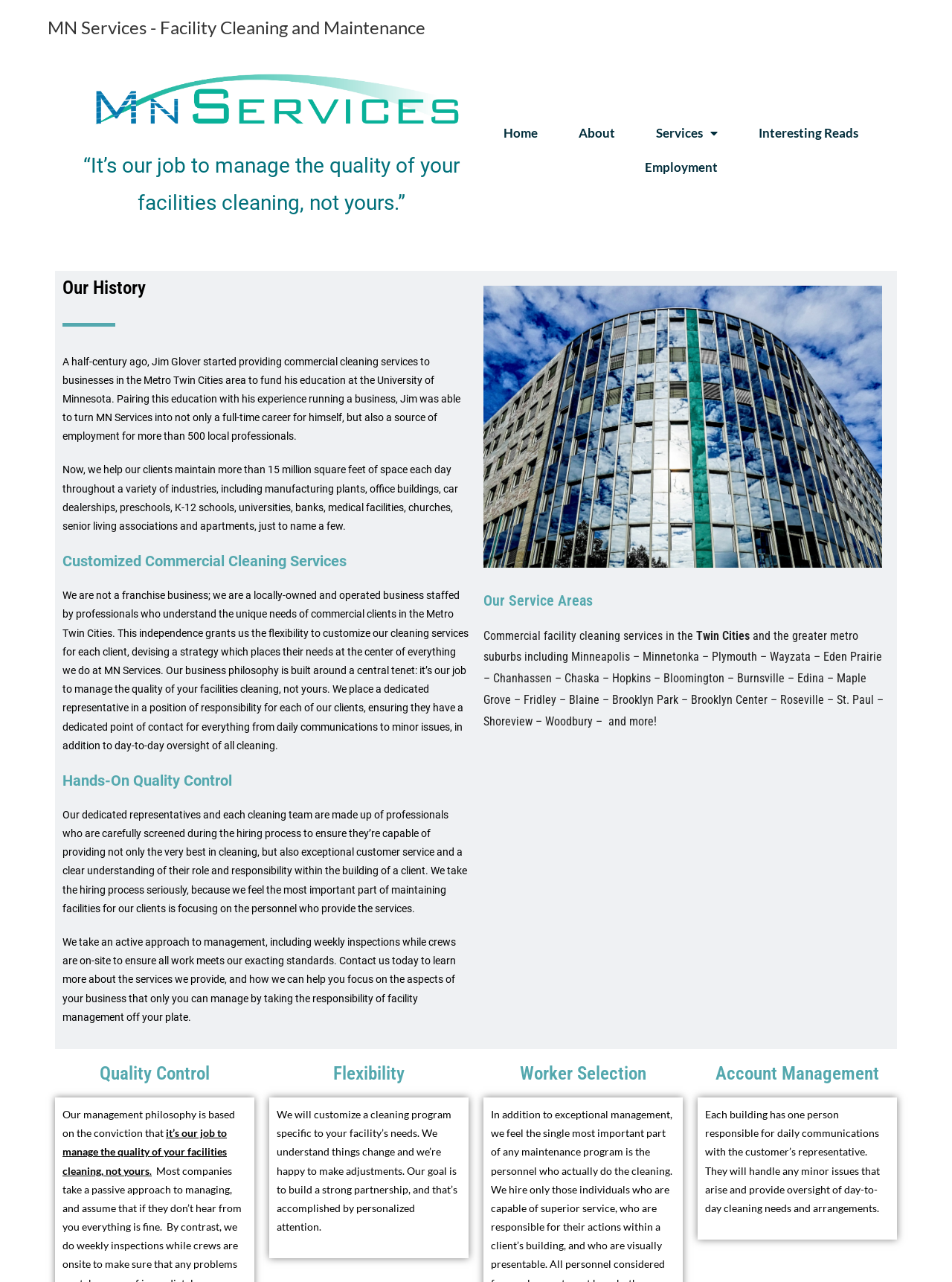How many industries do MN Services cater to?
Examine the image and give a concise answer in one word or a short phrase.

More than 10